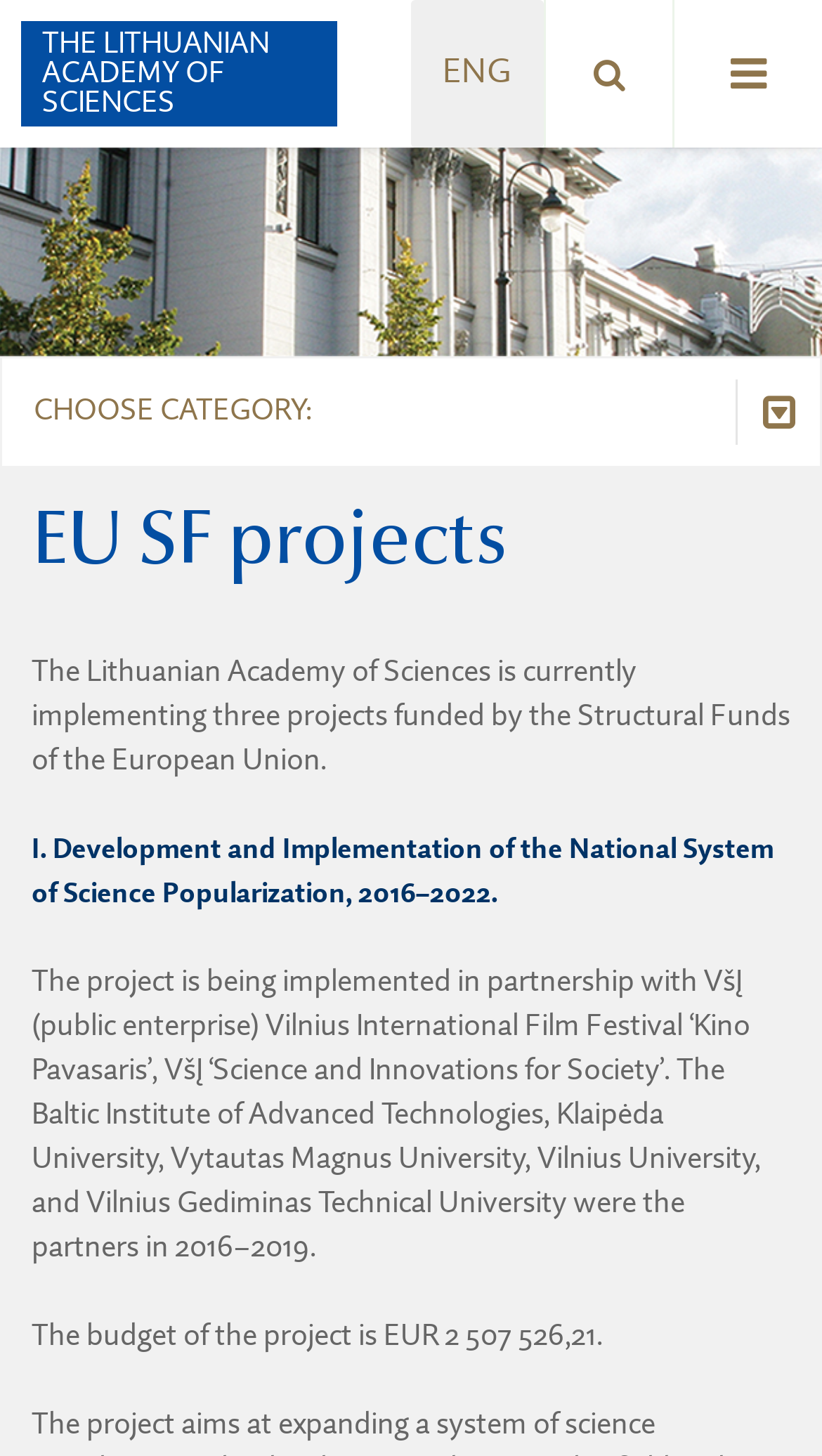What is the purpose of the project 'Development and Implementation of the National System of Science Popularization'?
Respond to the question with a well-detailed and thorough answer.

I inferred this answer by reading the project title 'Development and Implementation of the National System of Science Popularization' which suggests that the project is related to popularizing science.